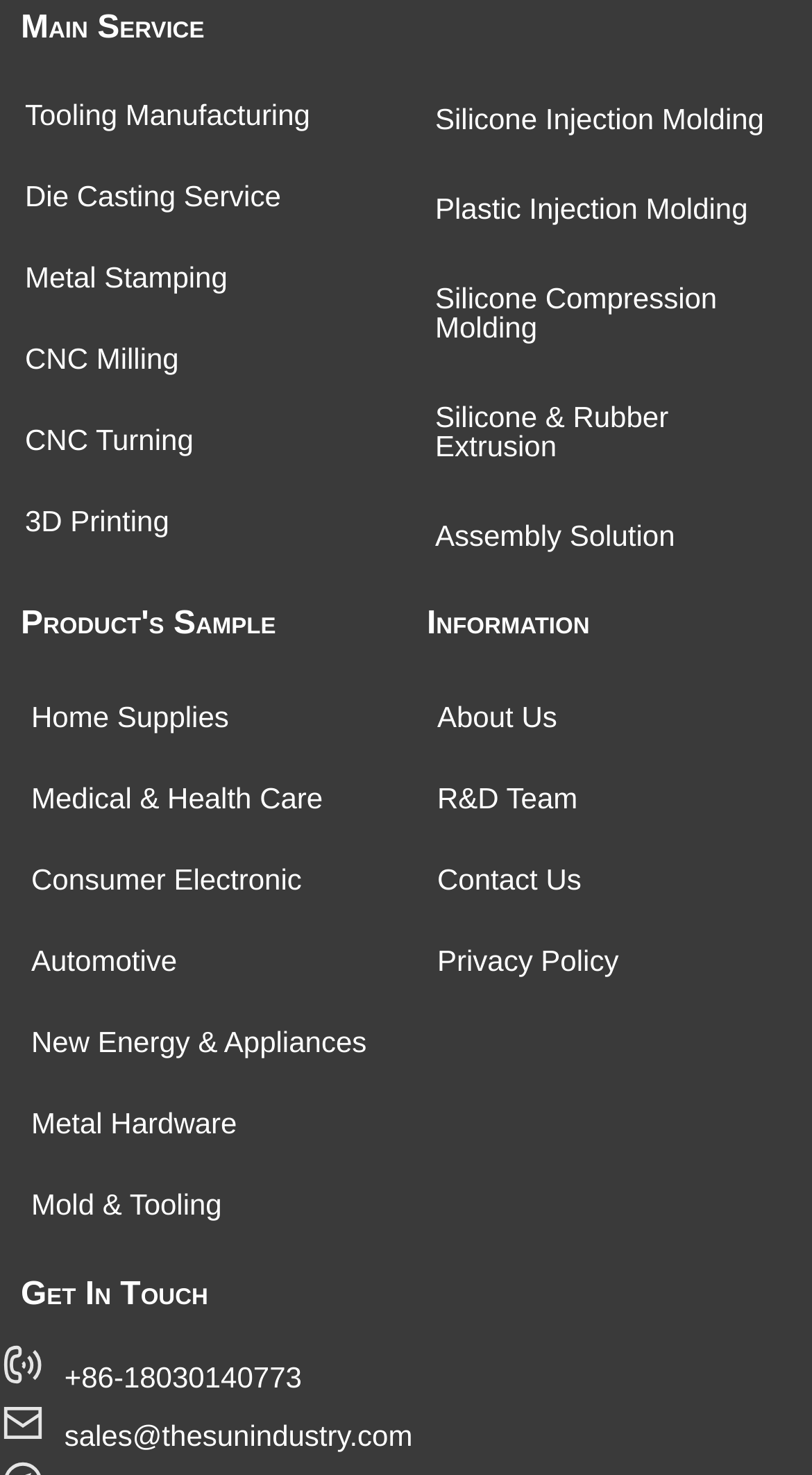How many categories of products are listed?
Could you give a comprehensive explanation in response to this question?

There are 6 categories of products listed, which are Home Supplies, Medical & Health Care, Consumer Electronic, Automotive, New Energy & Appliances, and Metal Hardware, as indicated by the links on the webpage.